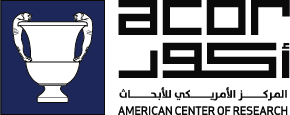Provide your answer in a single word or phrase: 
What is the color of the background of the logo?

Deep blue